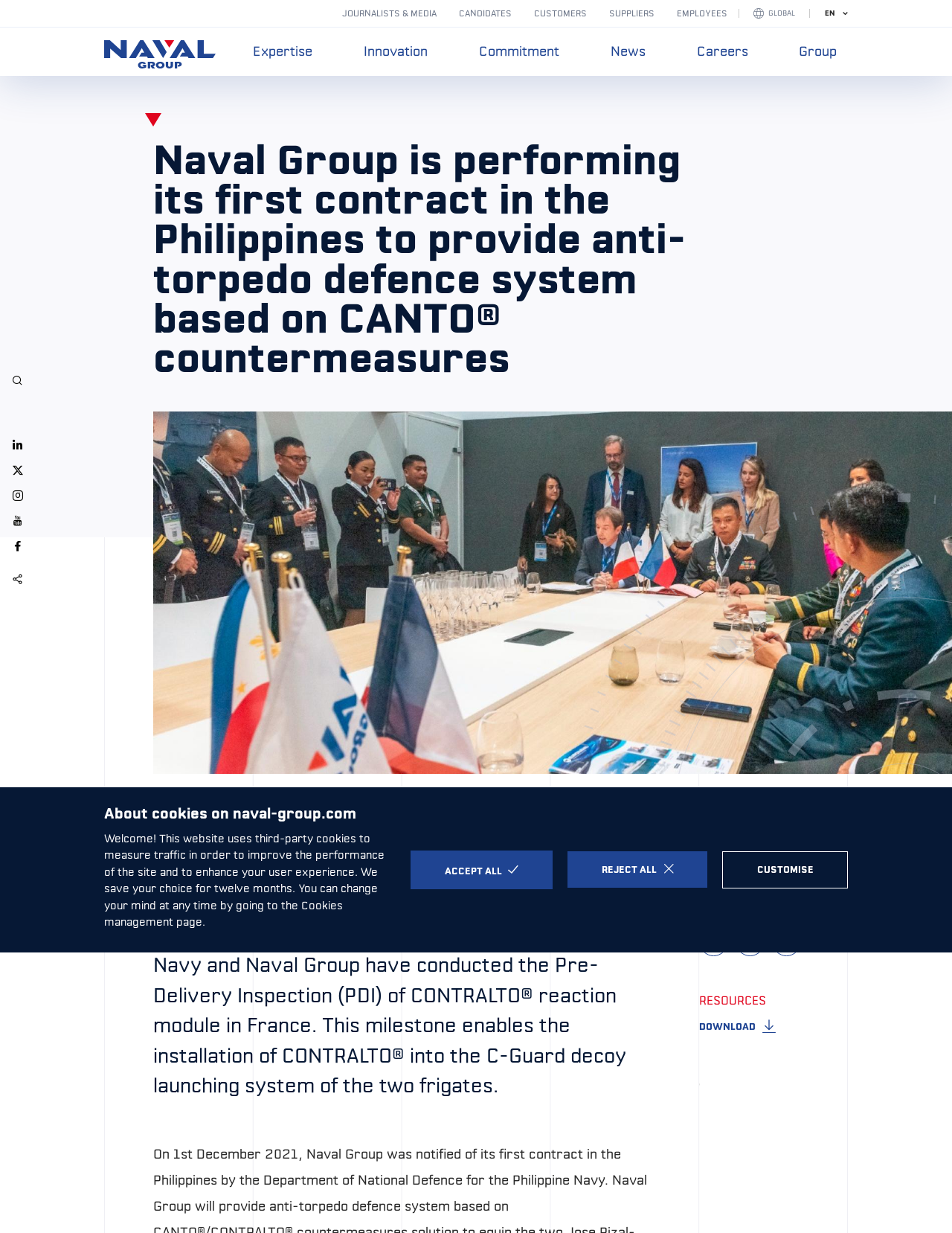What is the company providing to the Philippines?
Answer the question with a thorough and detailed explanation.

Based on the webpage content, specifically the heading 'Naval Group is performing its first contract in the Philippines to provide anti-torpedo defence system based on CANTO® countermeasures', it is clear that Naval Group is providing an anti-torpedo defence system to the Philippines.